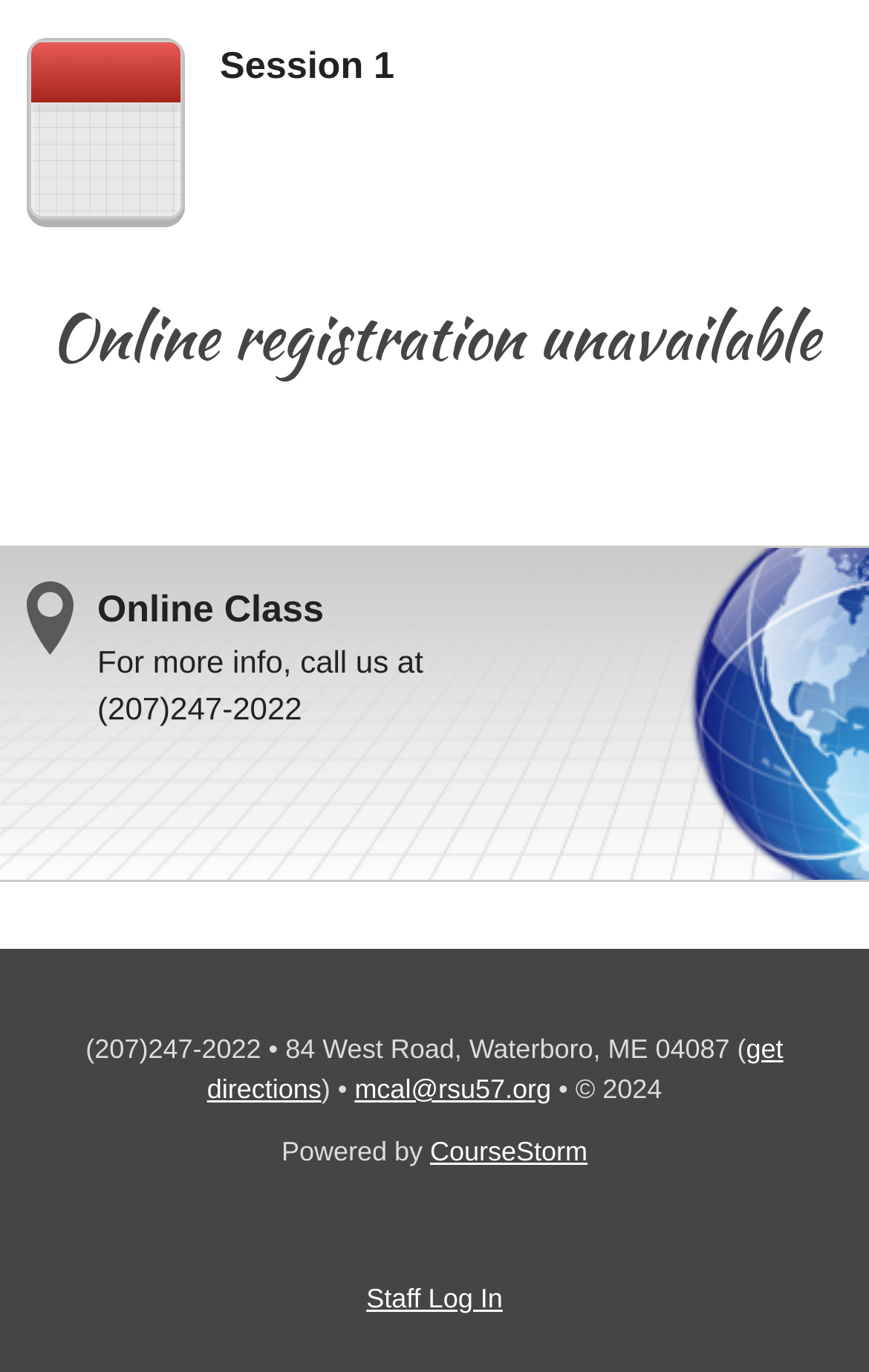What is the topic of the online class?
Using the image as a reference, answer the question with a short word or phrase.

Not specified